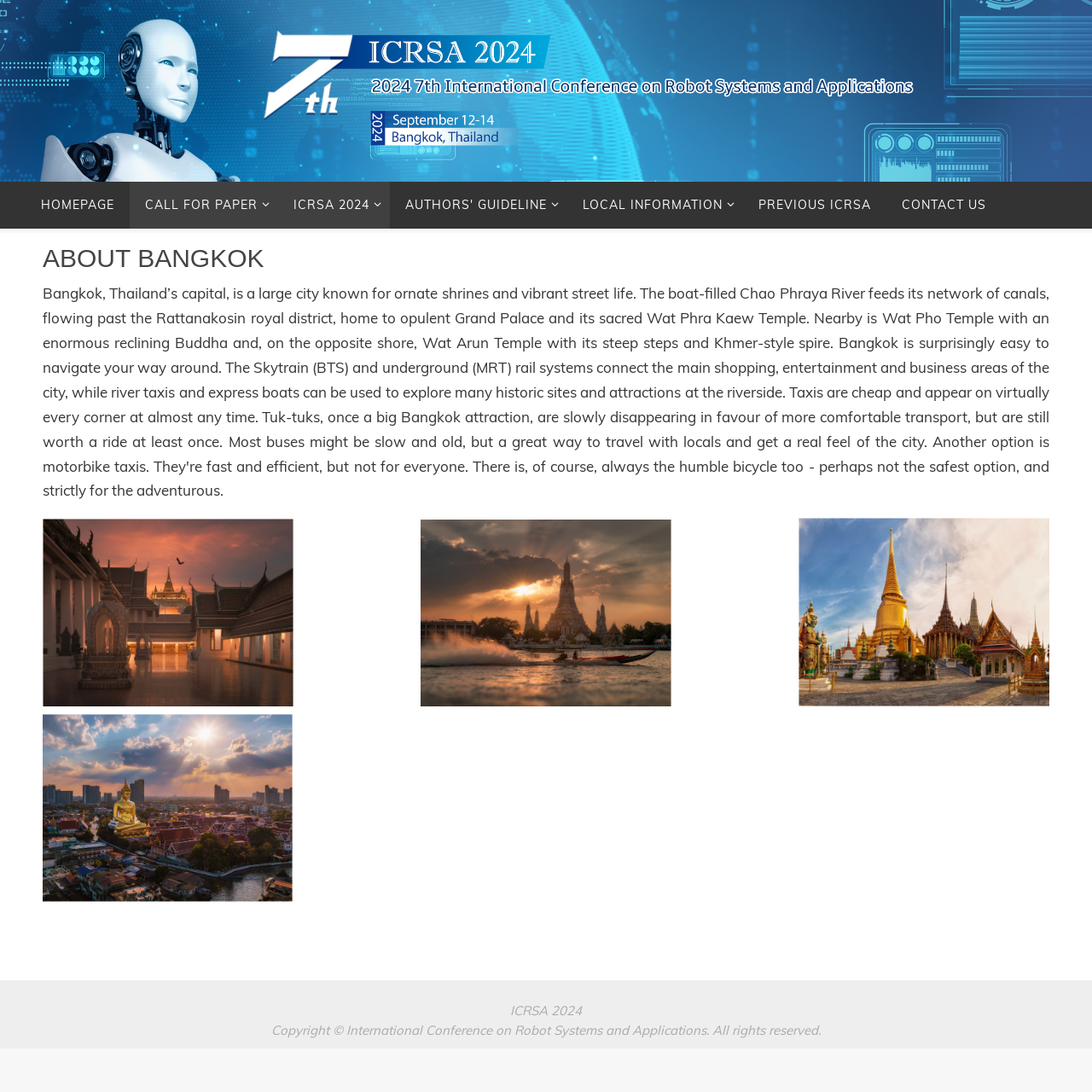Based on the element description: "ICRSA 2024", identify the bounding box coordinates for this UI element. The coordinates must be four float numbers between 0 and 1, listed as [left, top, right, bottom].

[0.255, 0.167, 0.357, 0.21]